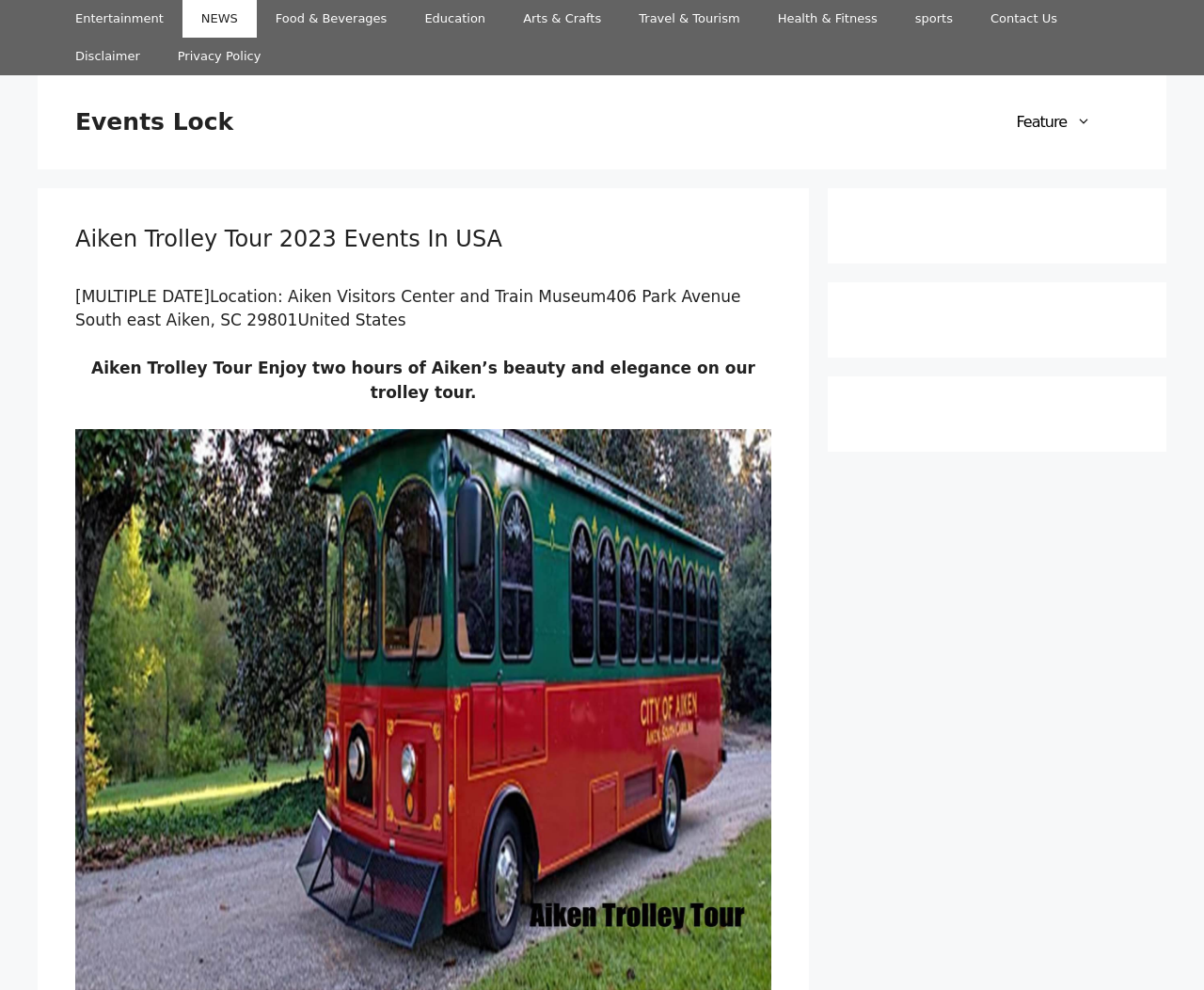Please specify the bounding box coordinates of the element that should be clicked to execute the given instruction: 'Read Privacy Policy'. Ensure the coordinates are four float numbers between 0 and 1, expressed as [left, top, right, bottom].

[0.132, 0.038, 0.232, 0.076]